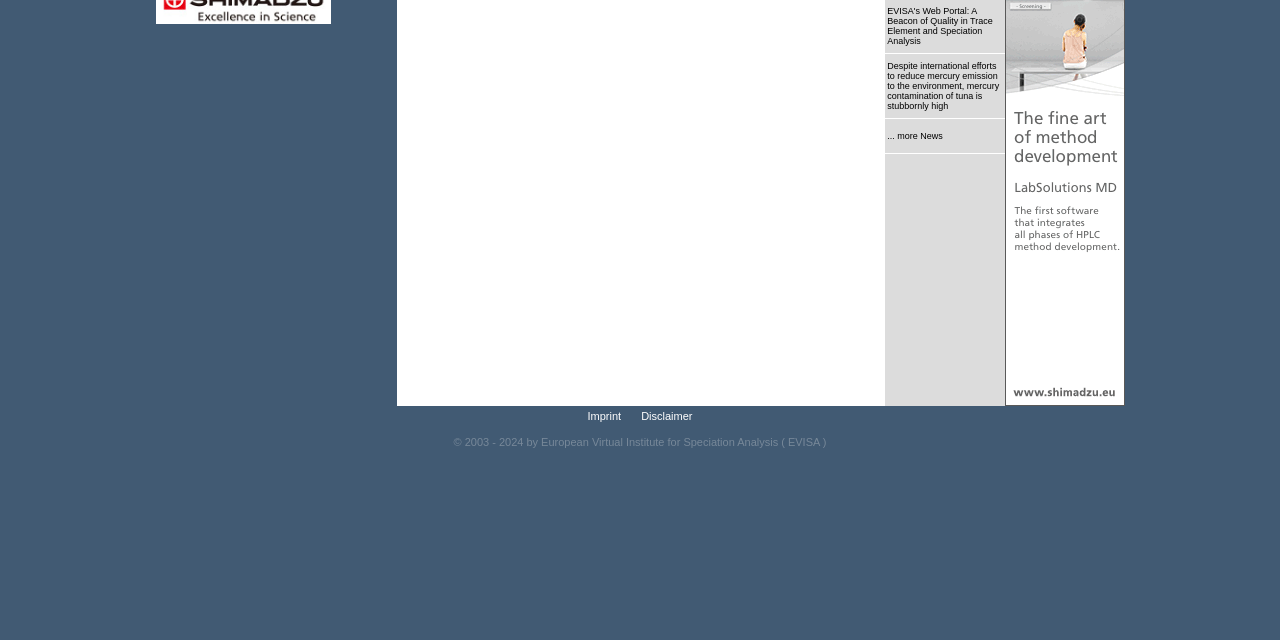Identify the bounding box coordinates for the UI element that matches this description: "... more News".

[0.693, 0.205, 0.736, 0.22]